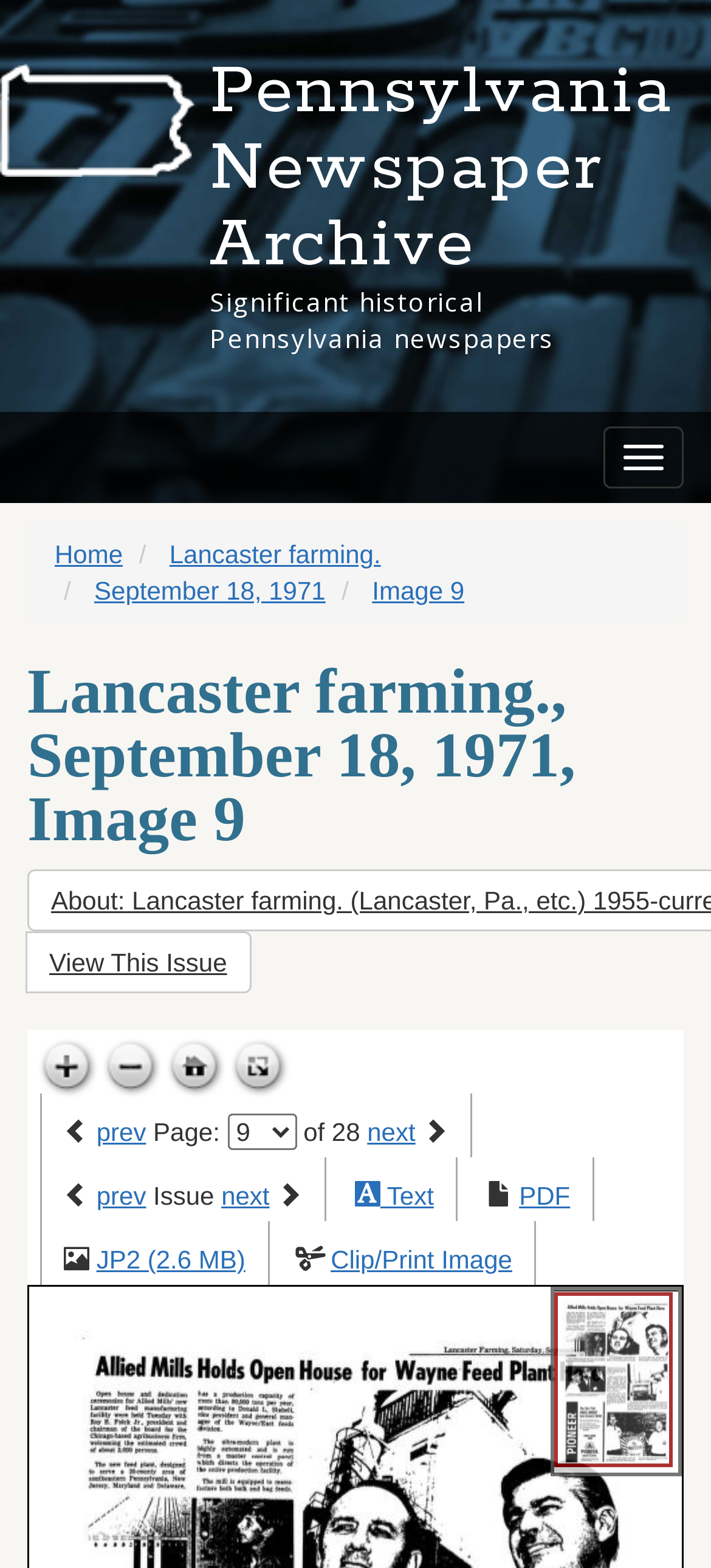What is the function of the 'Toggle full page' button?
Carefully analyze the image and provide a thorough answer to the question.

The function of the 'Toggle full page' button can be inferred from its text and location. It is likely that clicking this button will toggle the full page view of the newspaper issue.